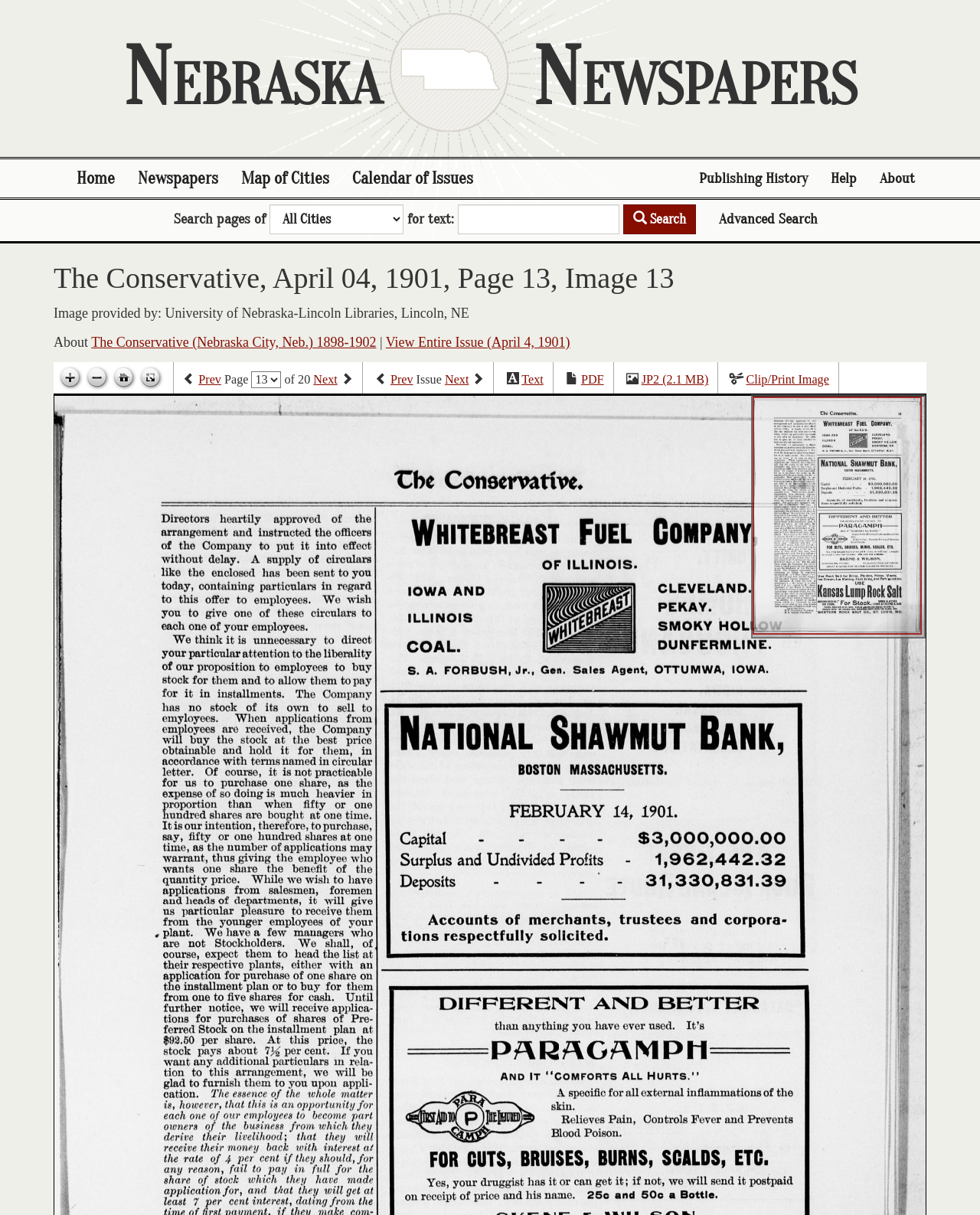Locate the bounding box coordinates of the area where you should click to accomplish the instruction: "Search for text".

[0.467, 0.168, 0.632, 0.193]